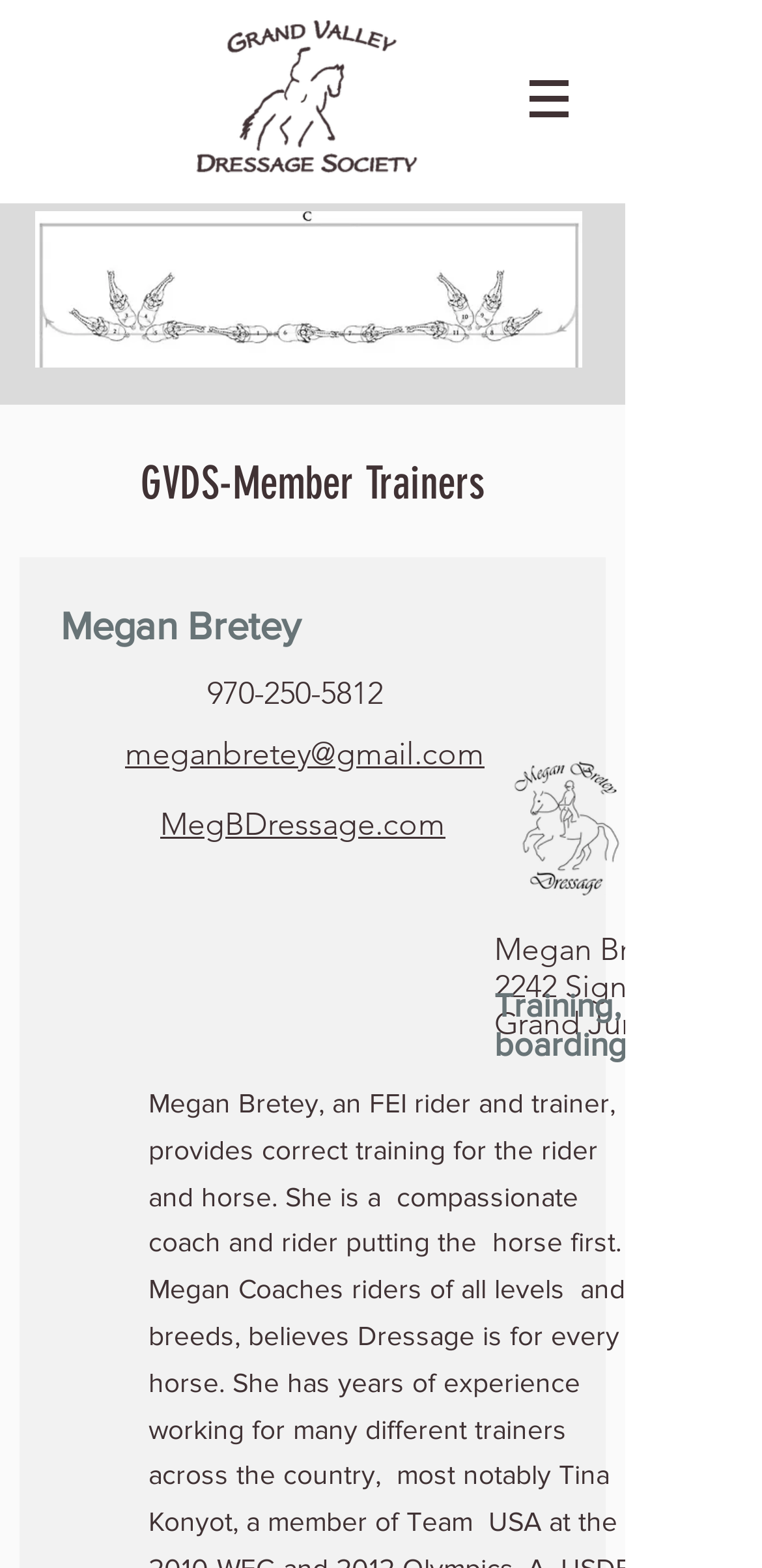How many trainers are listed on this page?
Please look at the screenshot and answer using one word or phrase.

1